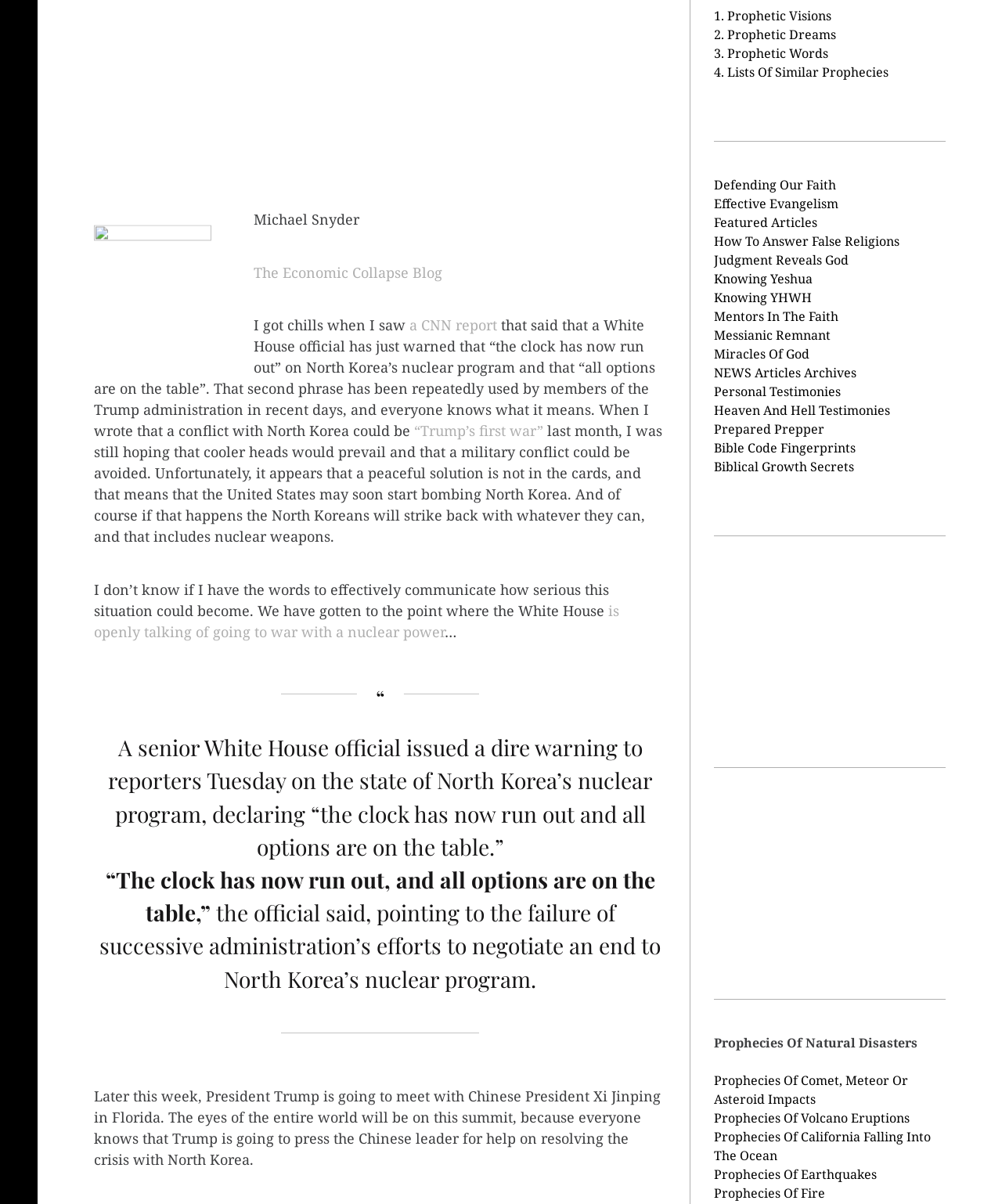Observe the image and answer the following question in detail: What is the topic of the article?

The topic of the article can be determined by reading the text content of the webpage, specifically the StaticText elements. The text mentions 'North Korea's nuclear program', 'the clock has now run out', and 'all options are on the table', indicating that the article is discussing the current situation with North Korea's nuclear program.